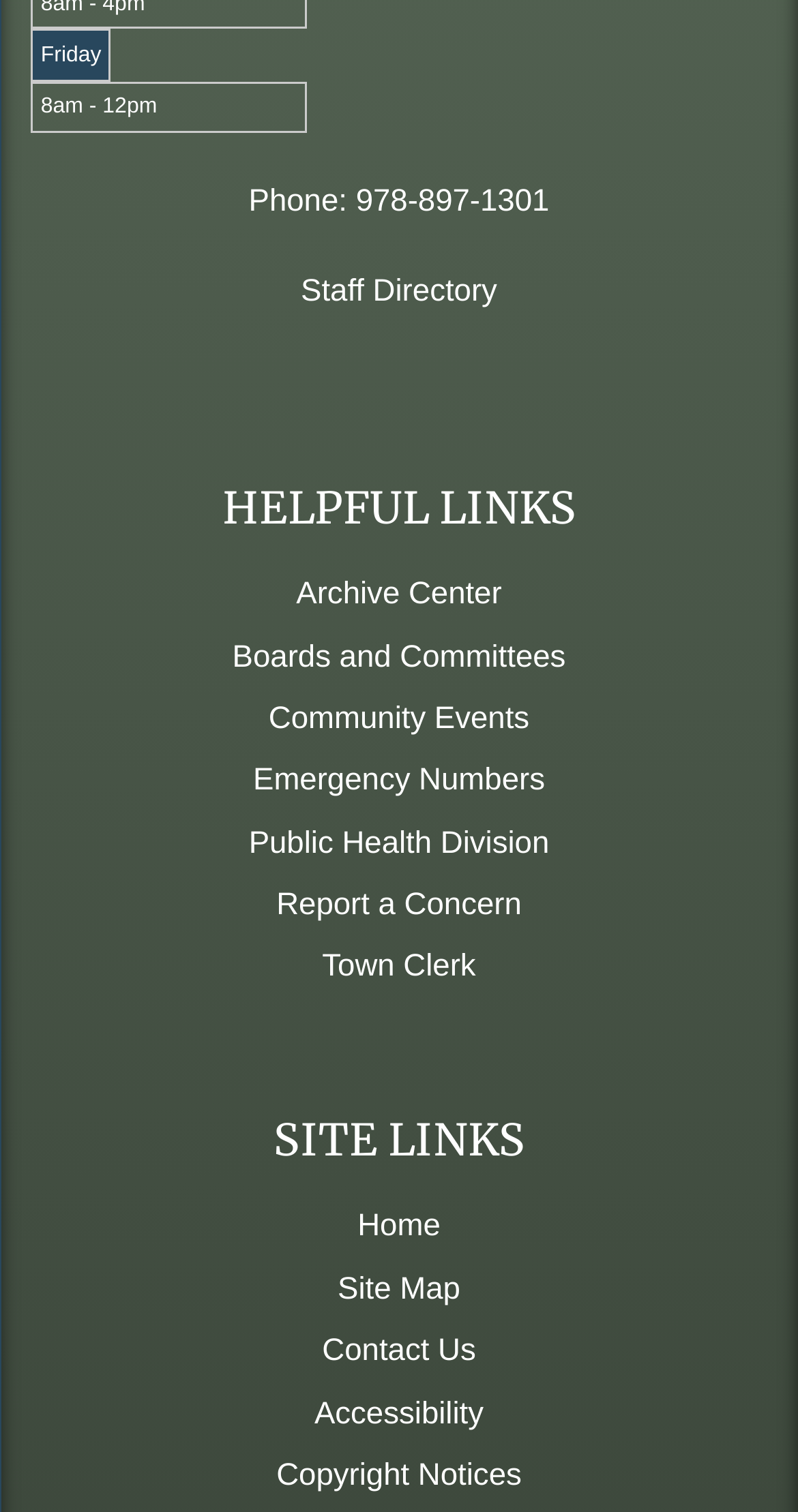What is the last link under 'SITE LINKS'?
Please give a detailed and elaborate answer to the question.

I examined the links under the 'SITE LINKS' region and found that the last link is 'Copyright Notices'.